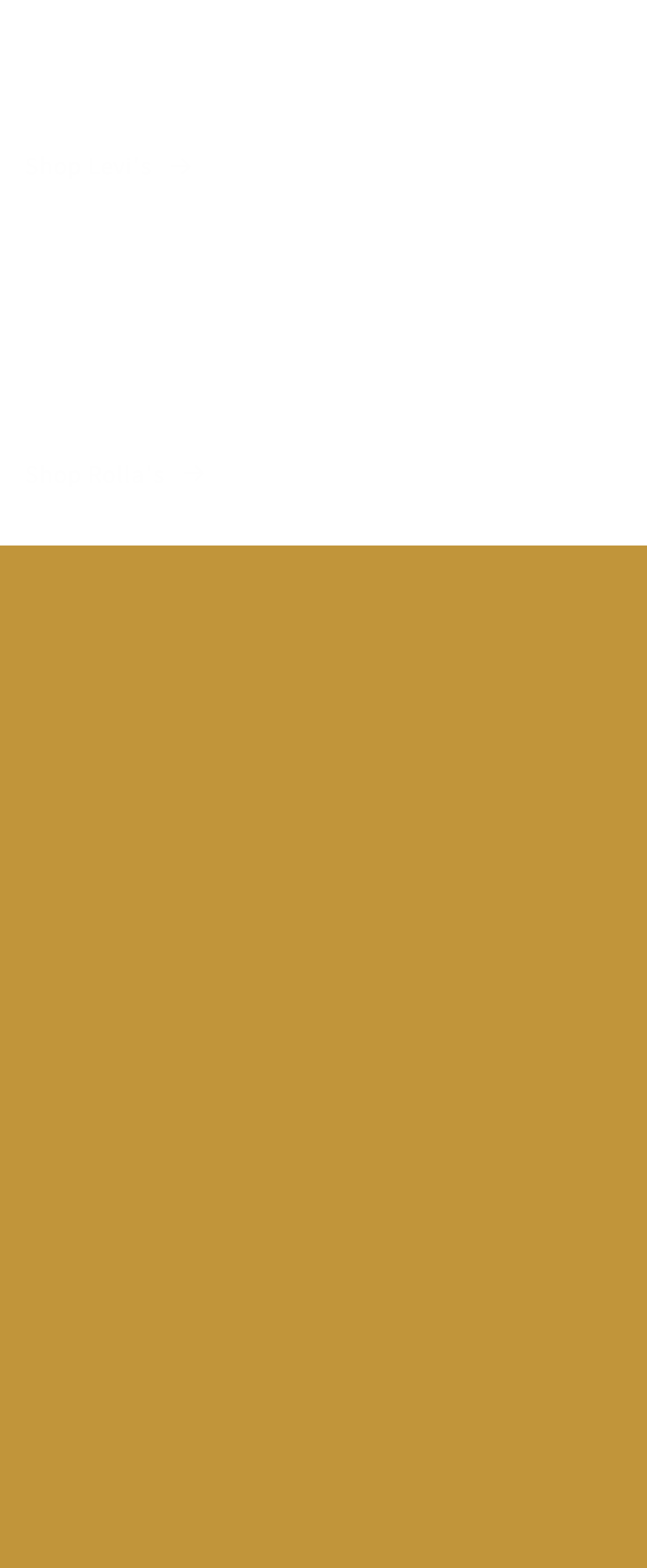Provide a short answer using a single word or phrase for the following question: 
What is the phone number for the San Luis Obispo location?

(805) 674-0289